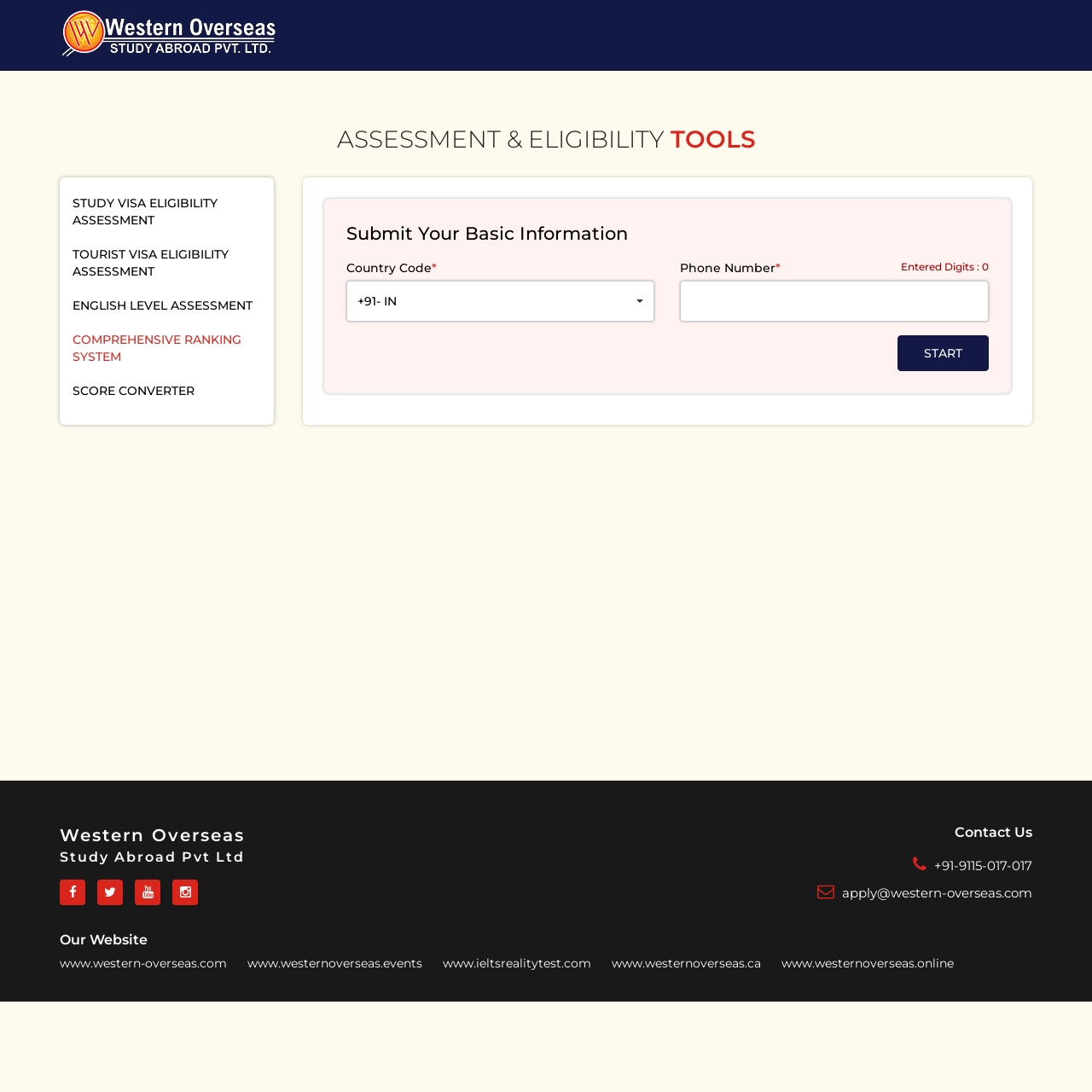Respond to the question below with a single word or phrase: What social media platforms are linked on the webpage?

Facebook, Twitter, LinkedIn, Instagram